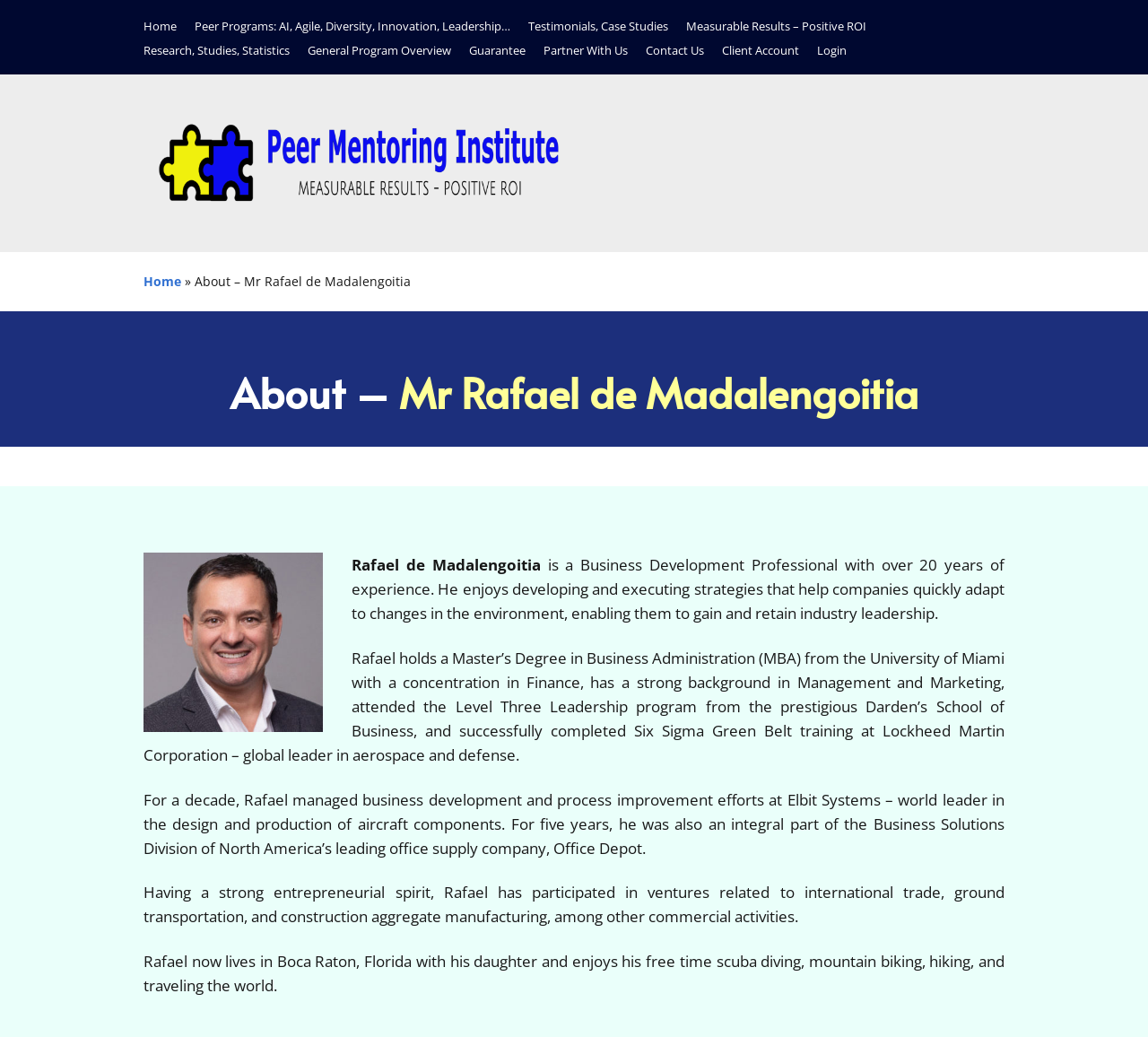Specify the bounding box coordinates of the element's region that should be clicked to achieve the following instruction: "View Peer Programs". The bounding box coordinates consist of four float numbers between 0 and 1, in the format [left, top, right, bottom].

[0.17, 0.017, 0.445, 0.033]